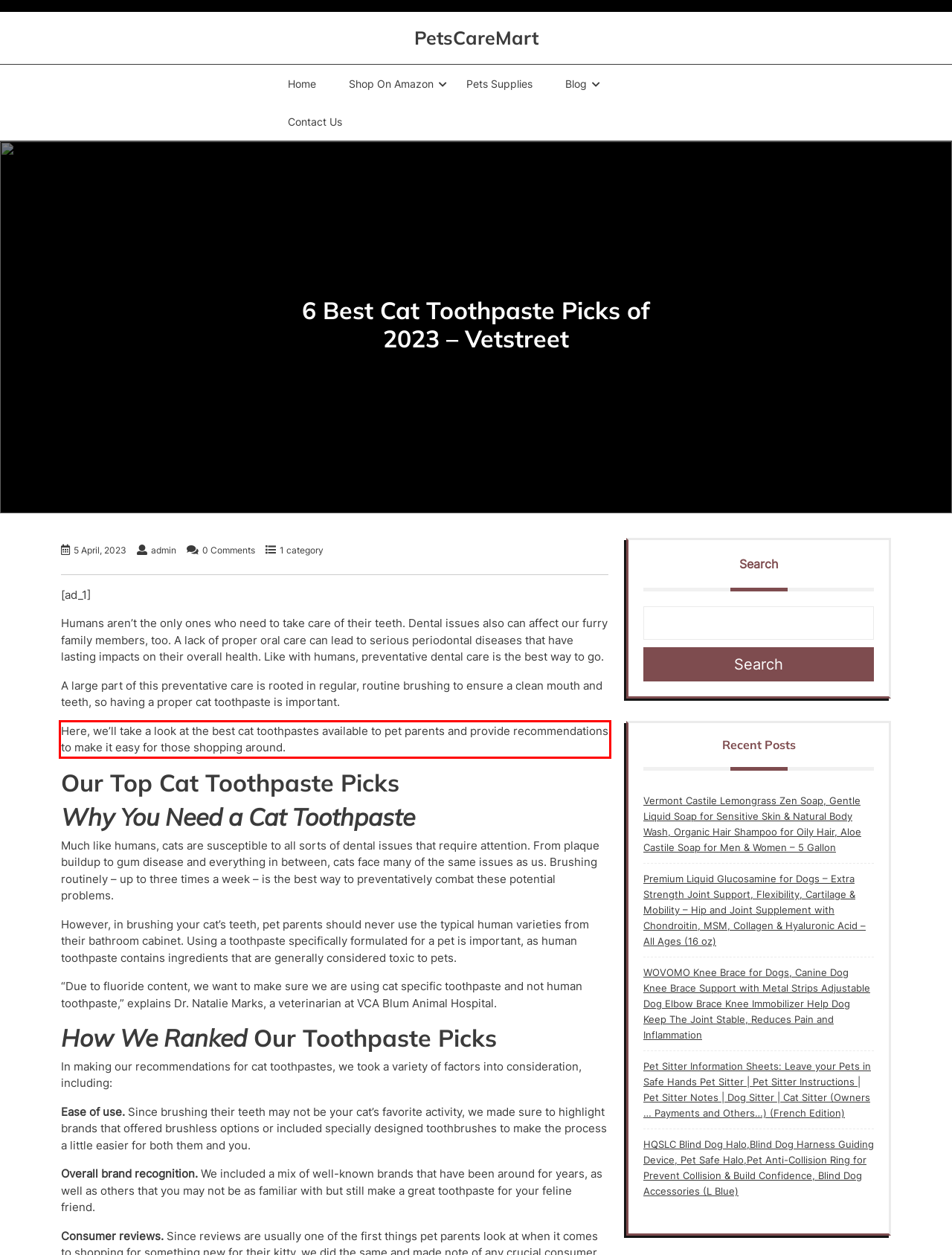Observe the screenshot of the webpage, locate the red bounding box, and extract the text content within it.

Here, we’ll take a look at the best cat toothpastes available to pet parents and provide recommendations to make it easy for those shopping around.